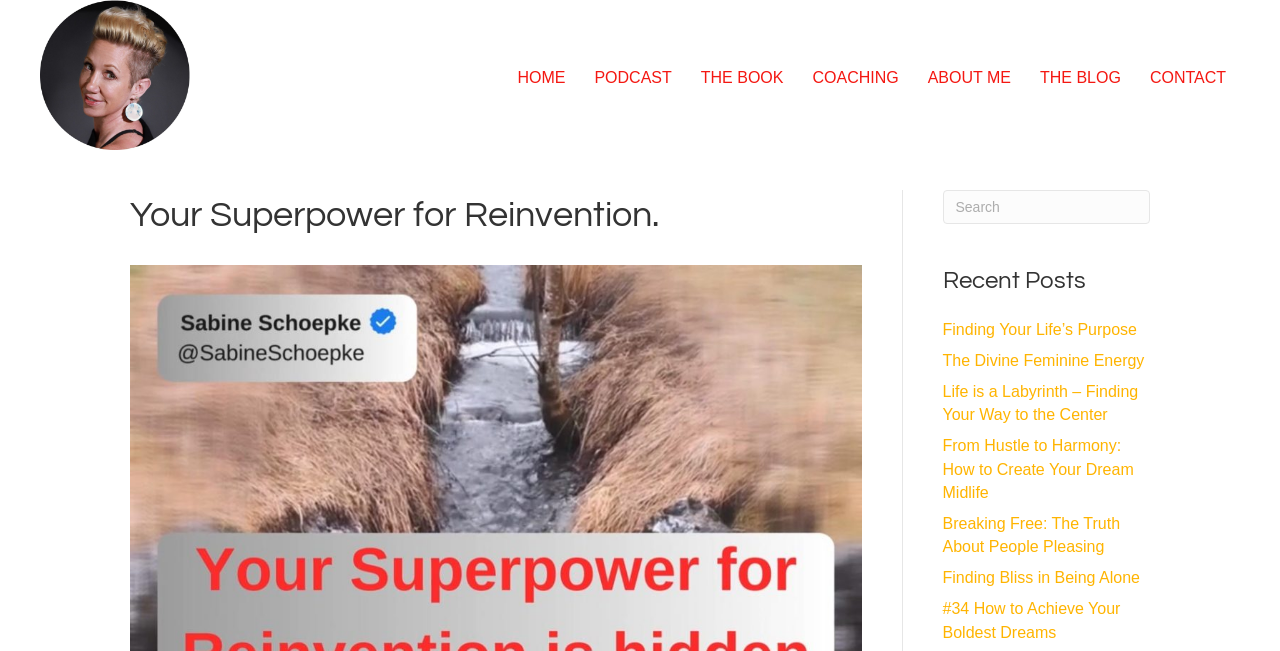Using the provided element description "Finding Your Life’s Purpose", determine the bounding box coordinates of the UI element.

[0.736, 0.492, 0.888, 0.519]